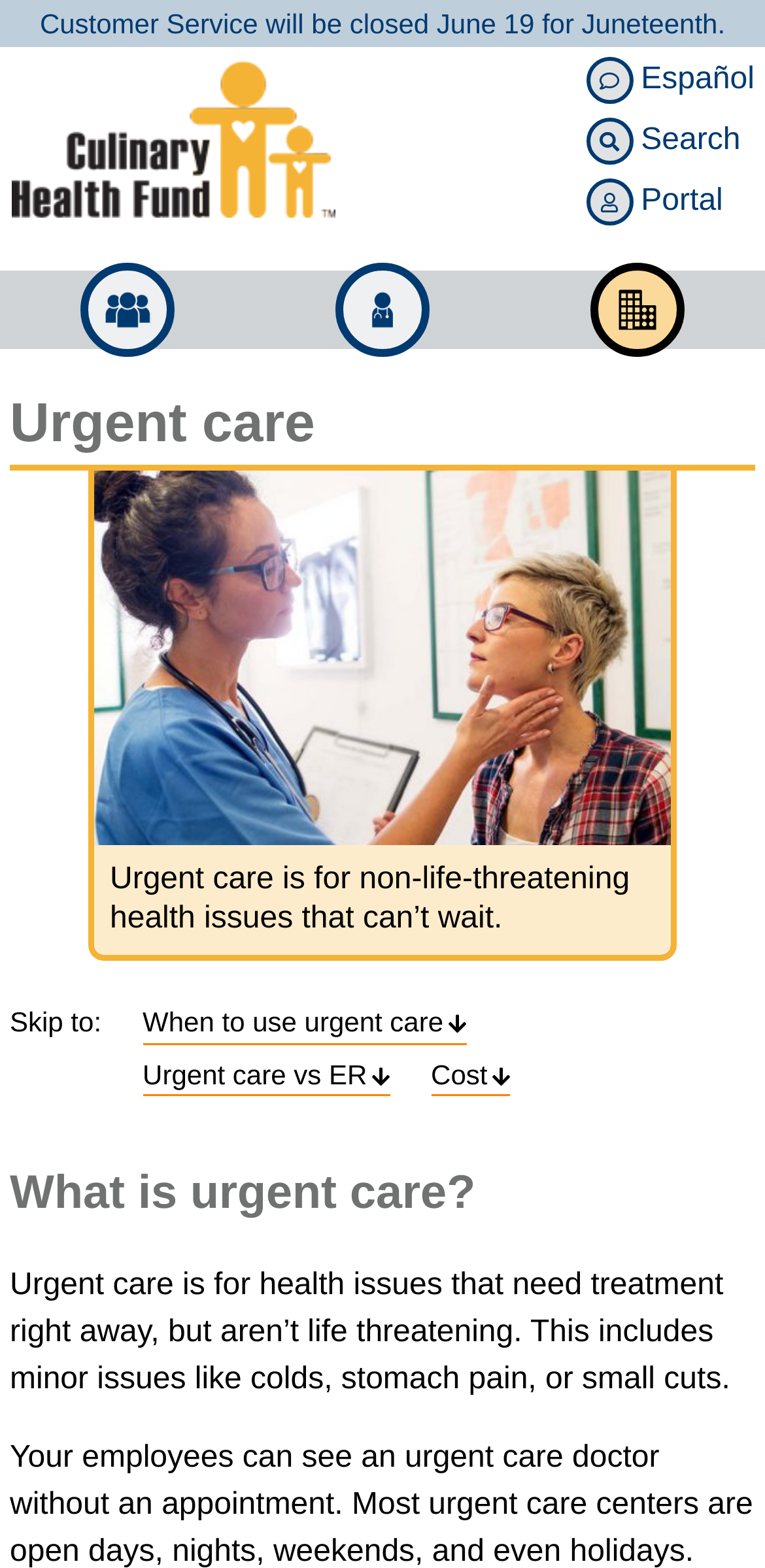Provide a short answer to the following question with just one word or phrase: What is the purpose of urgent care?

Non-life-threatening health issues